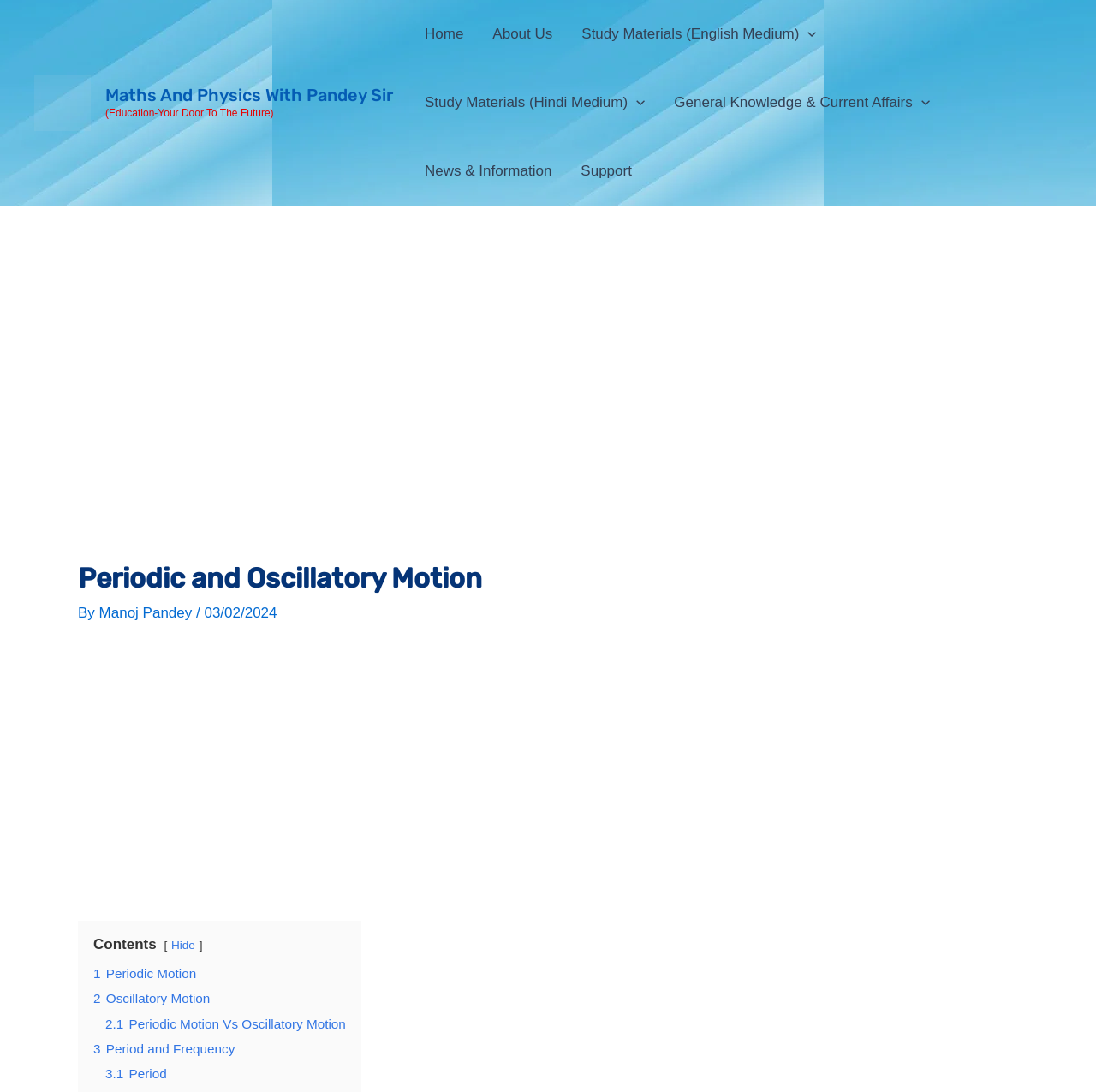Specify the bounding box coordinates of the region I need to click to perform the following instruction: "Donate to emptywheel via PayPal". The coordinates must be four float numbers in the range of 0 to 1, i.e., [left, top, right, bottom].

None